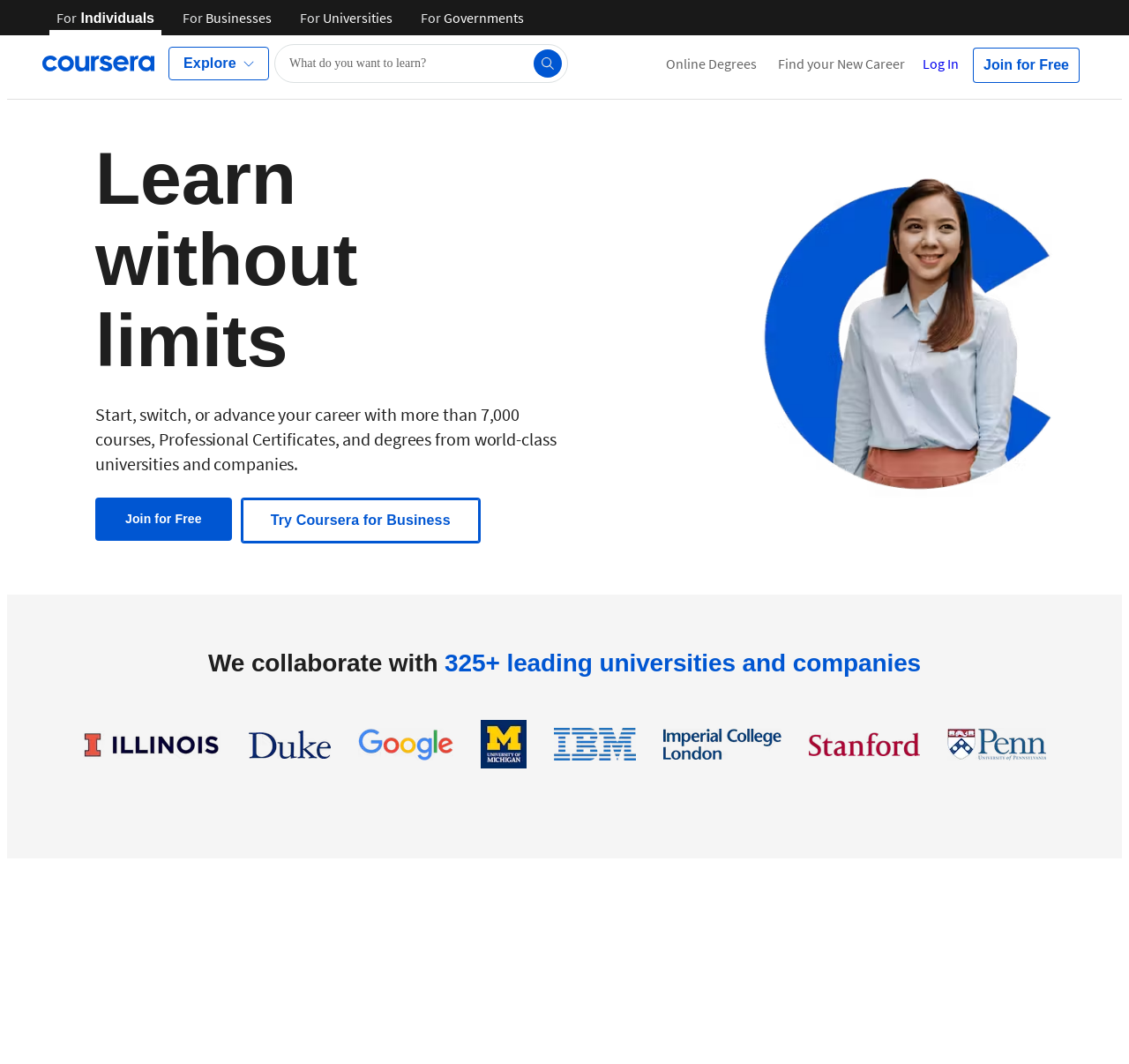Please indicate the bounding box coordinates for the clickable area to complete the following task: "Search for a course". The coordinates should be specified as four float numbers between 0 and 1, i.e., [left, top, right, bottom].

[0.243, 0.041, 0.503, 0.078]